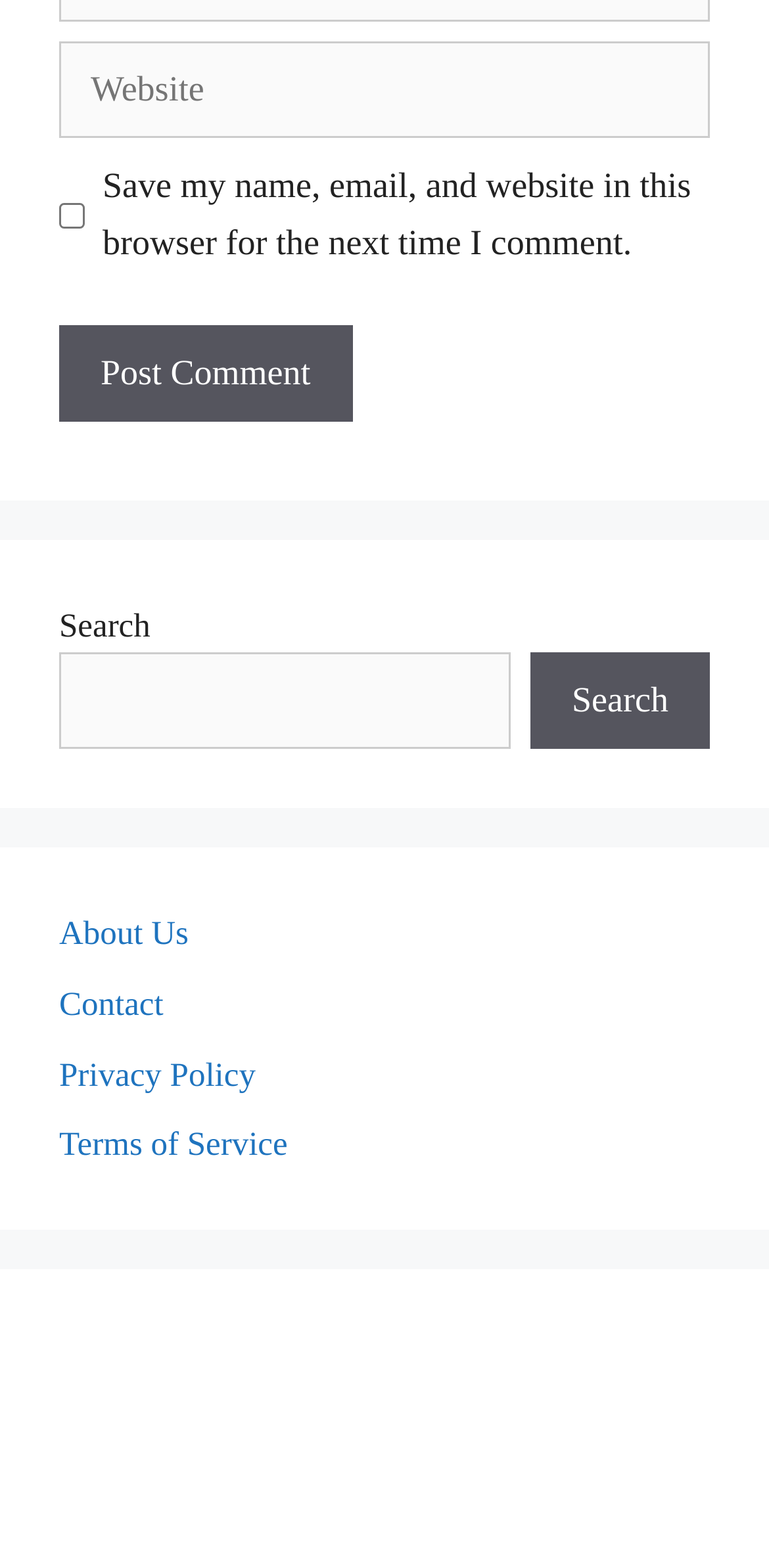Locate the bounding box coordinates of the clickable area needed to fulfill the instruction: "Go to About Us".

[0.077, 0.583, 0.245, 0.607]